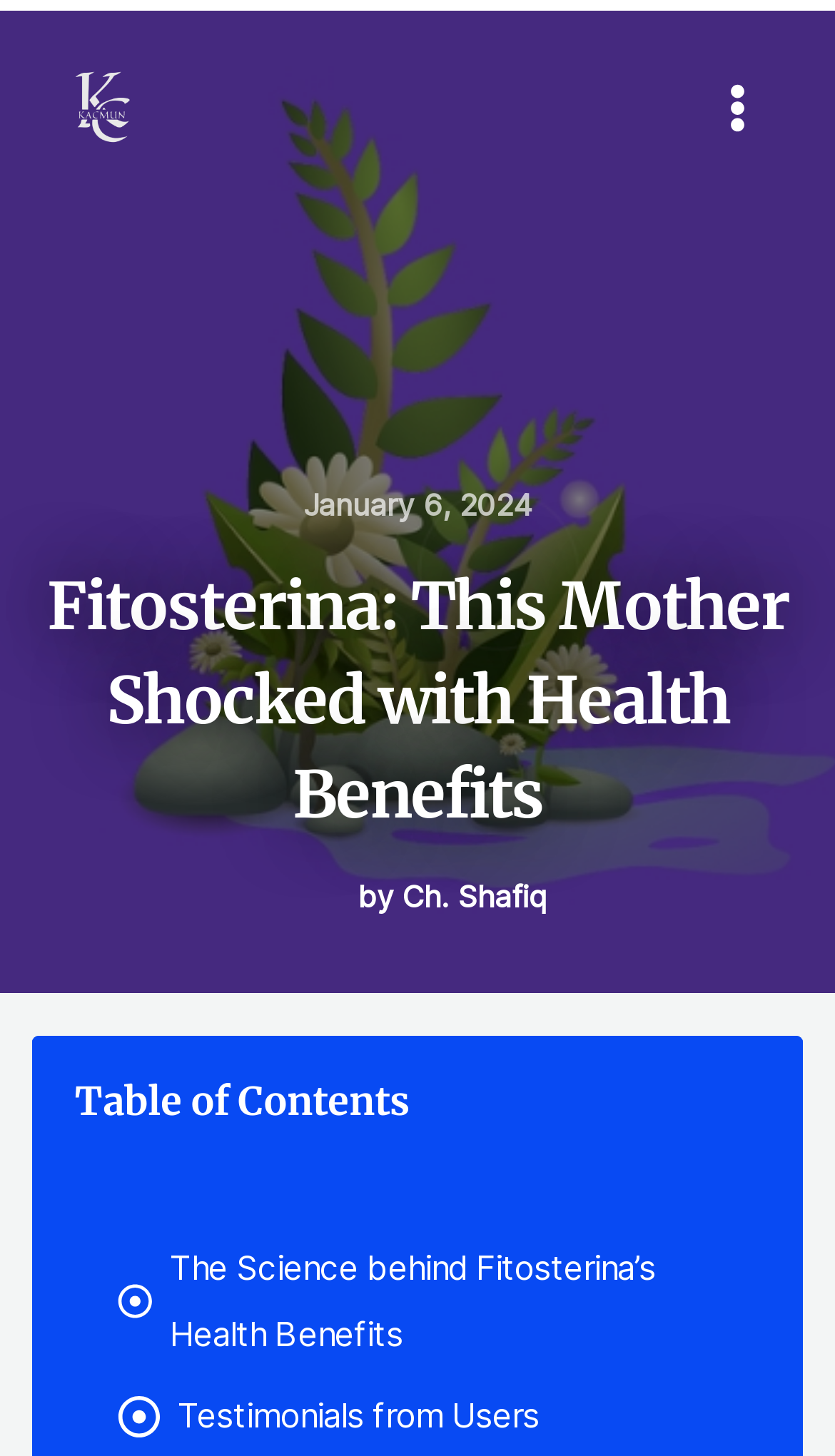How many images are on the webpage?
Using the details from the image, give an elaborate explanation to answer the question.

I counted the number of image elements on the webpage and found four images with bounding box coordinates [0.051, 0.03, 0.192, 0.111], [0.852, 0.056, 0.916, 0.093], [0.141, 0.878, 0.183, 0.908], and [0.141, 0.958, 0.192, 0.987].